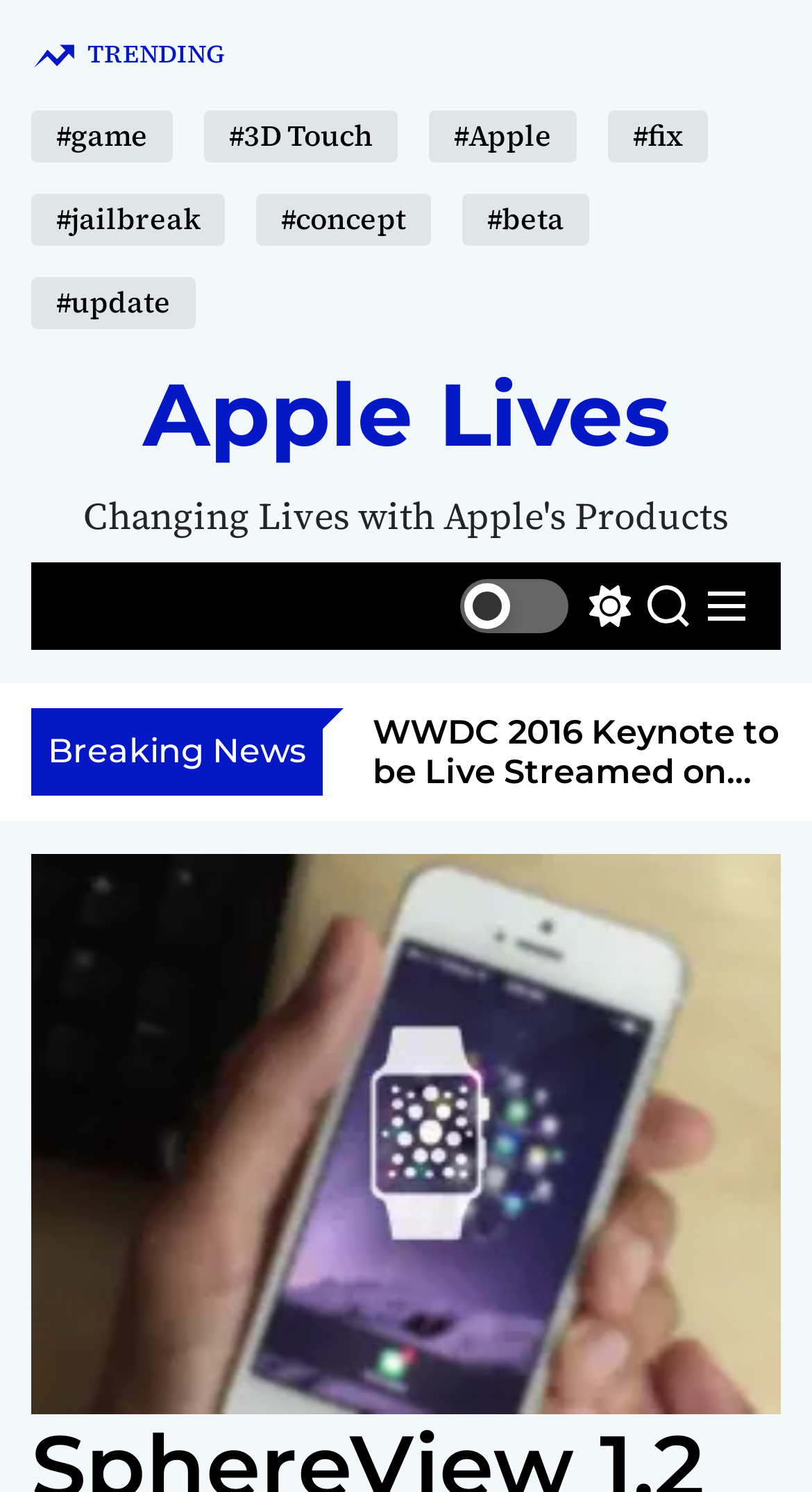Locate the bounding box coordinates of the element you need to click to accomplish the task described by this instruction: "Click on 'Where Can I Buy Synthetic Urine?'".

None